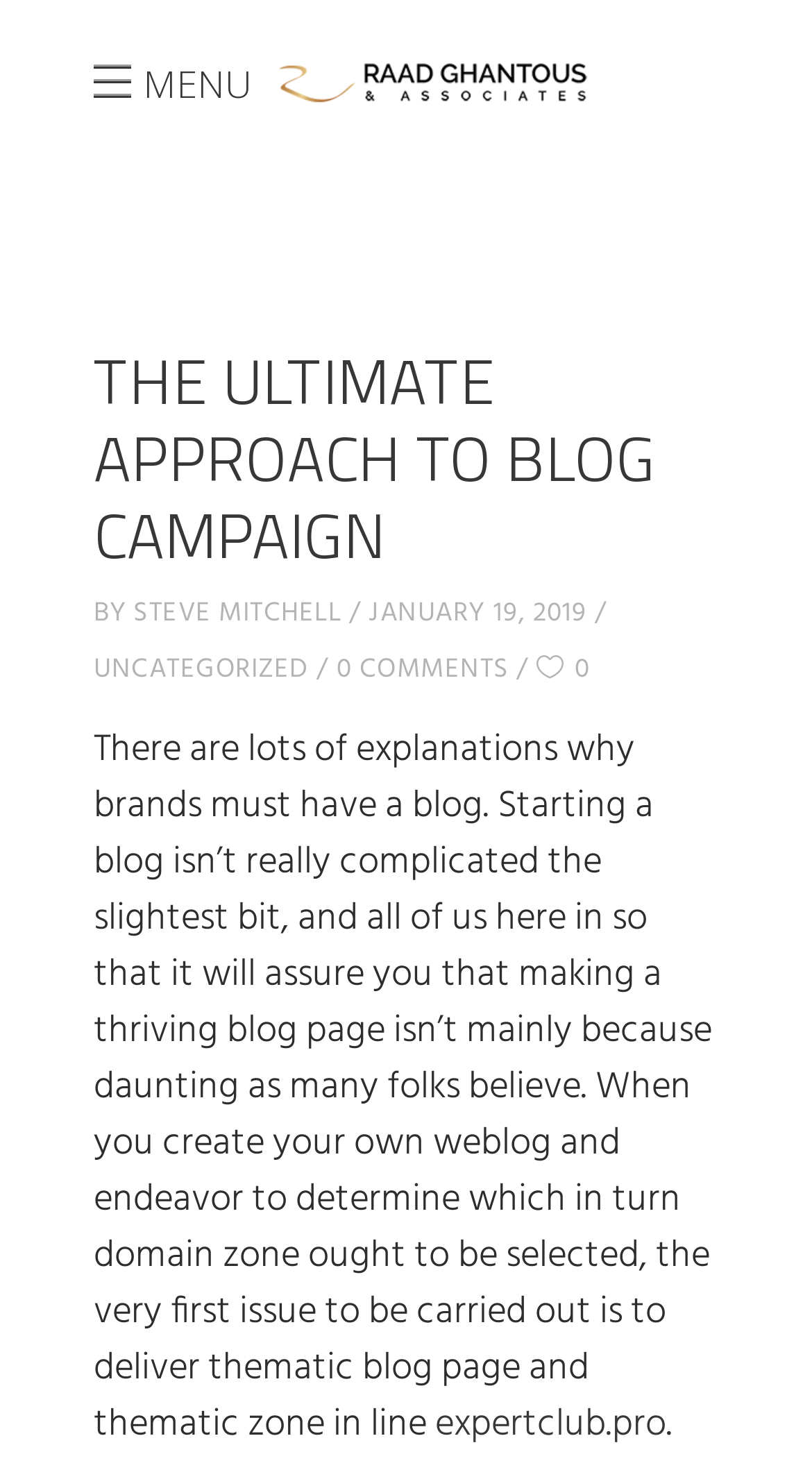What is the author of the blog post?
Answer the question with a single word or phrase, referring to the image.

STEVE MITCHELL